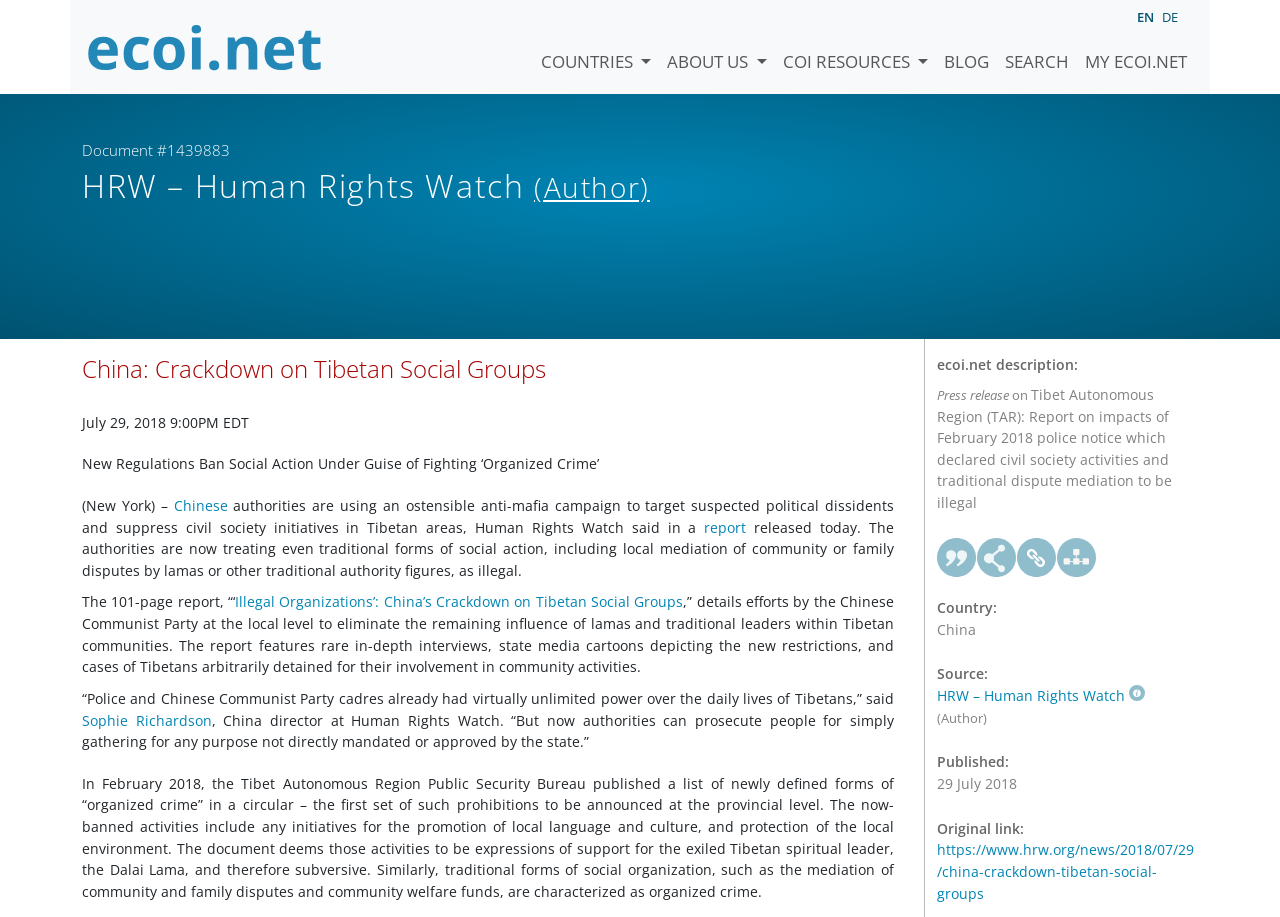Please identify the bounding box coordinates of the area that needs to be clicked to fulfill the following instruction: "Click on the 'BLOG' link."

[0.731, 0.021, 0.779, 0.082]